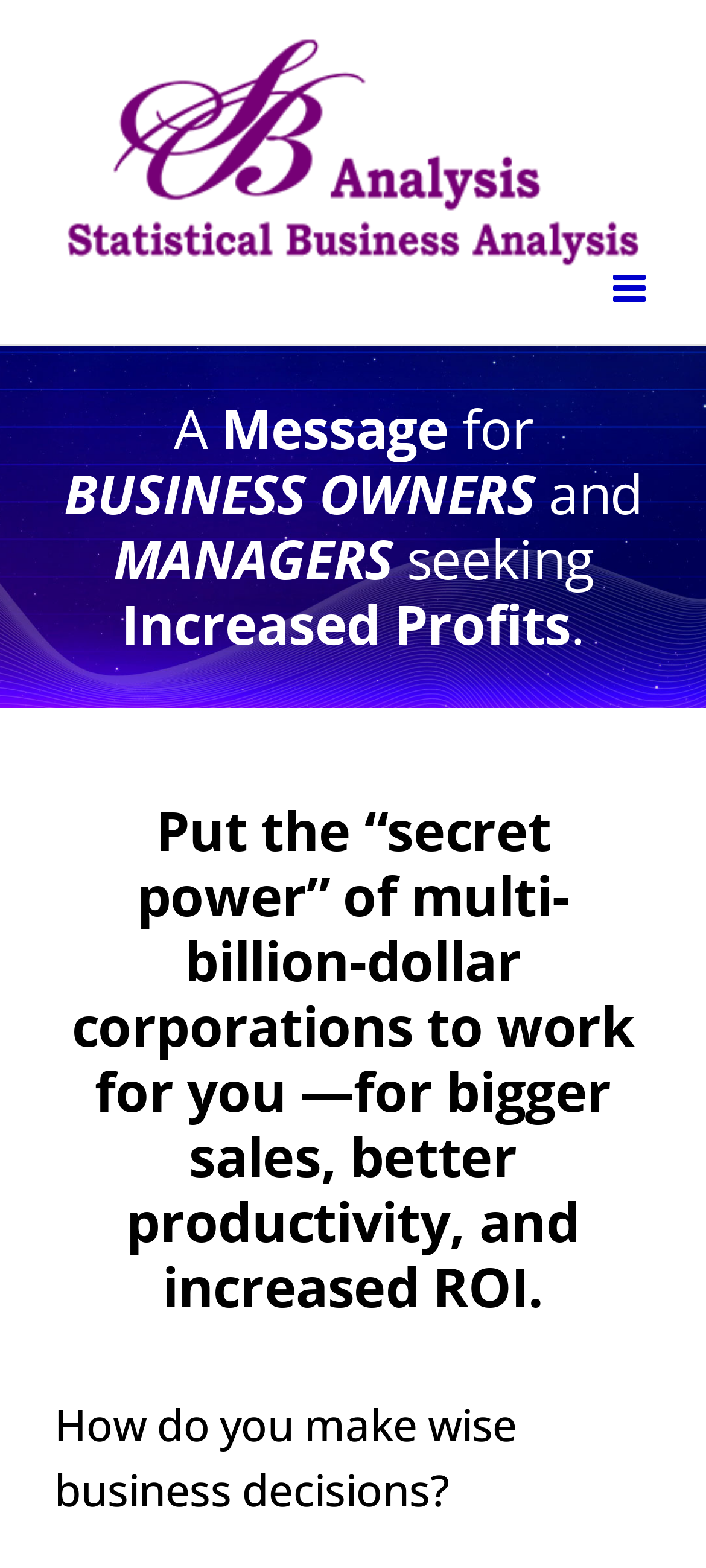Identify the bounding box for the given UI element using the description provided. Coordinates should be in the format (top-left x, top-left y, bottom-right x, bottom-right y) and must be between 0 and 1. Here is the description: aria-label="Toggle mobile menu"

[0.869, 0.172, 0.923, 0.196]